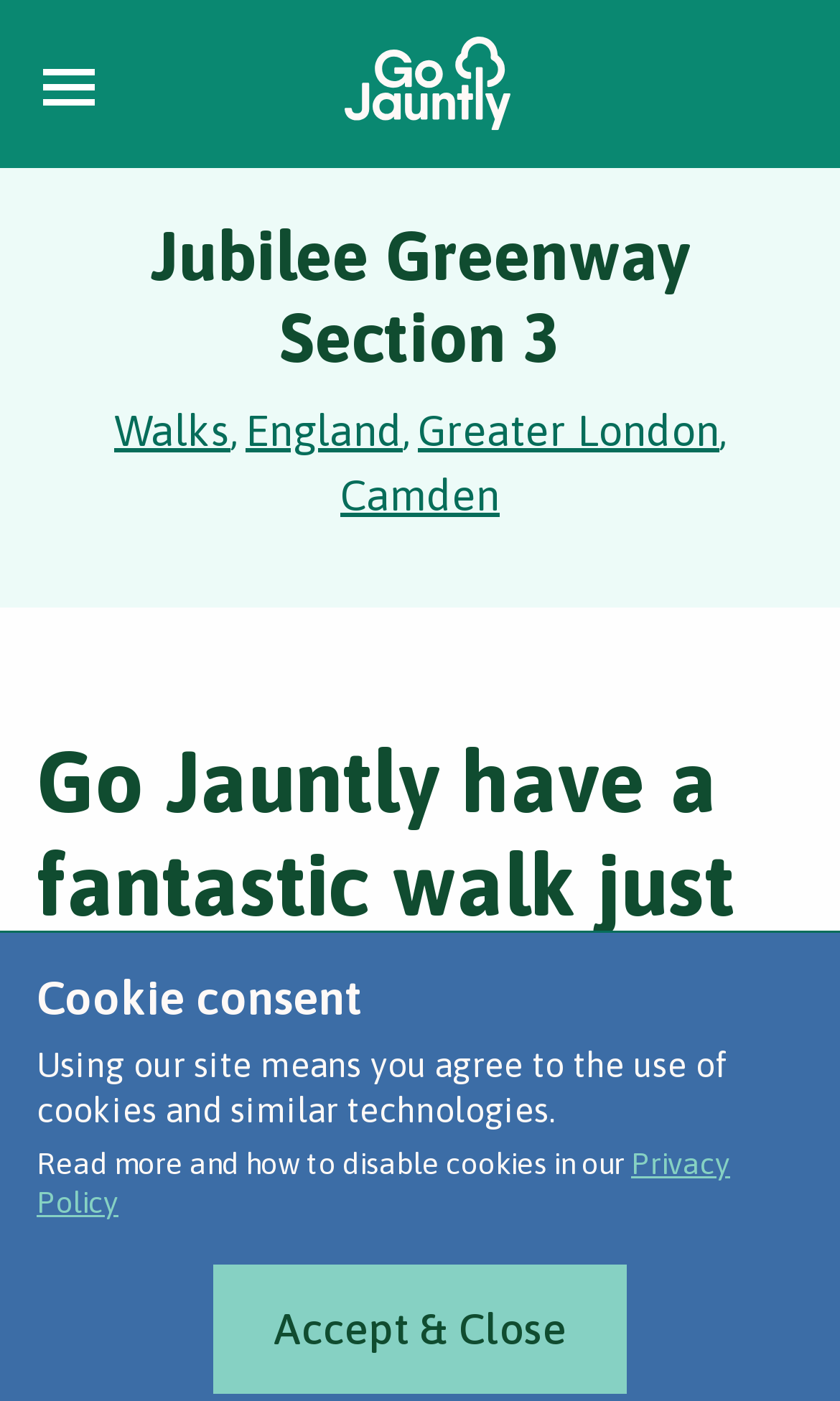What is the title or heading displayed on the webpage?

Jubilee Greenway Section 3